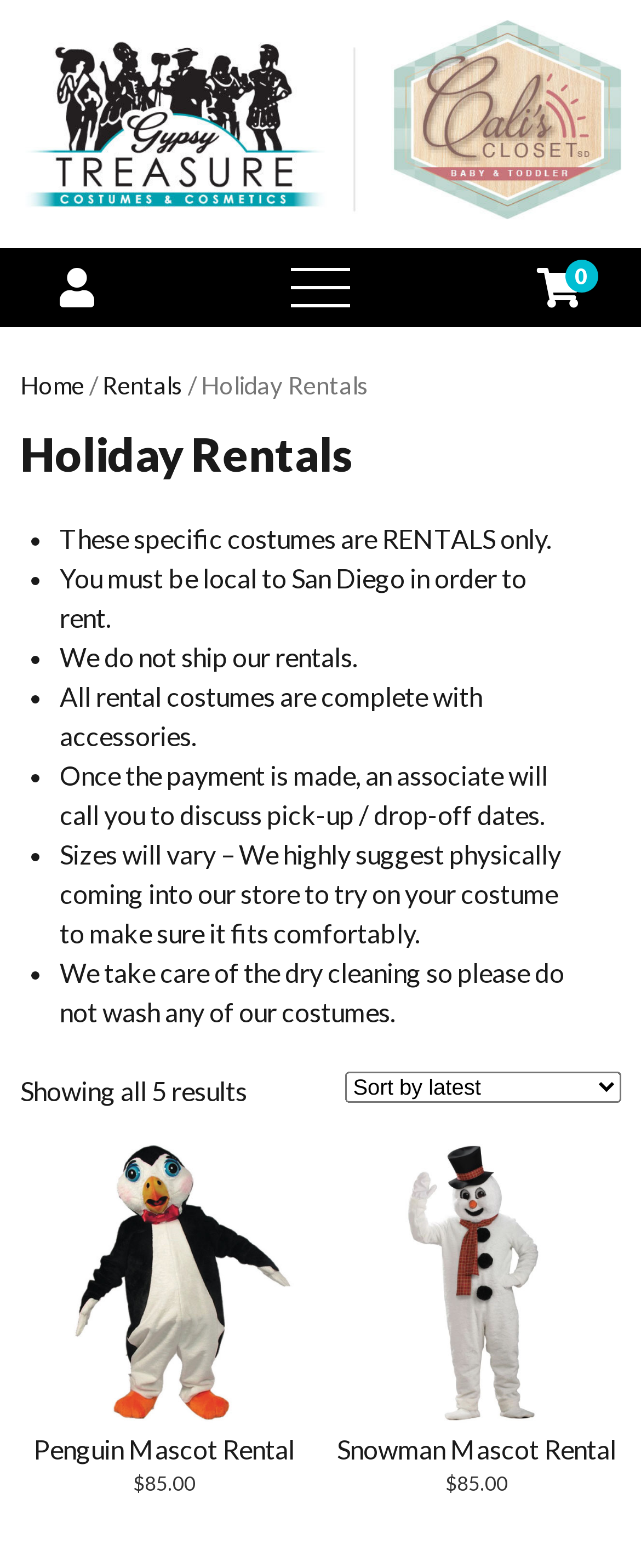Using the element description: "Rentals", determine the bounding box coordinates. The coordinates should be in the format [left, top, right, bottom], with values between 0 and 1.

[0.159, 0.236, 0.285, 0.255]